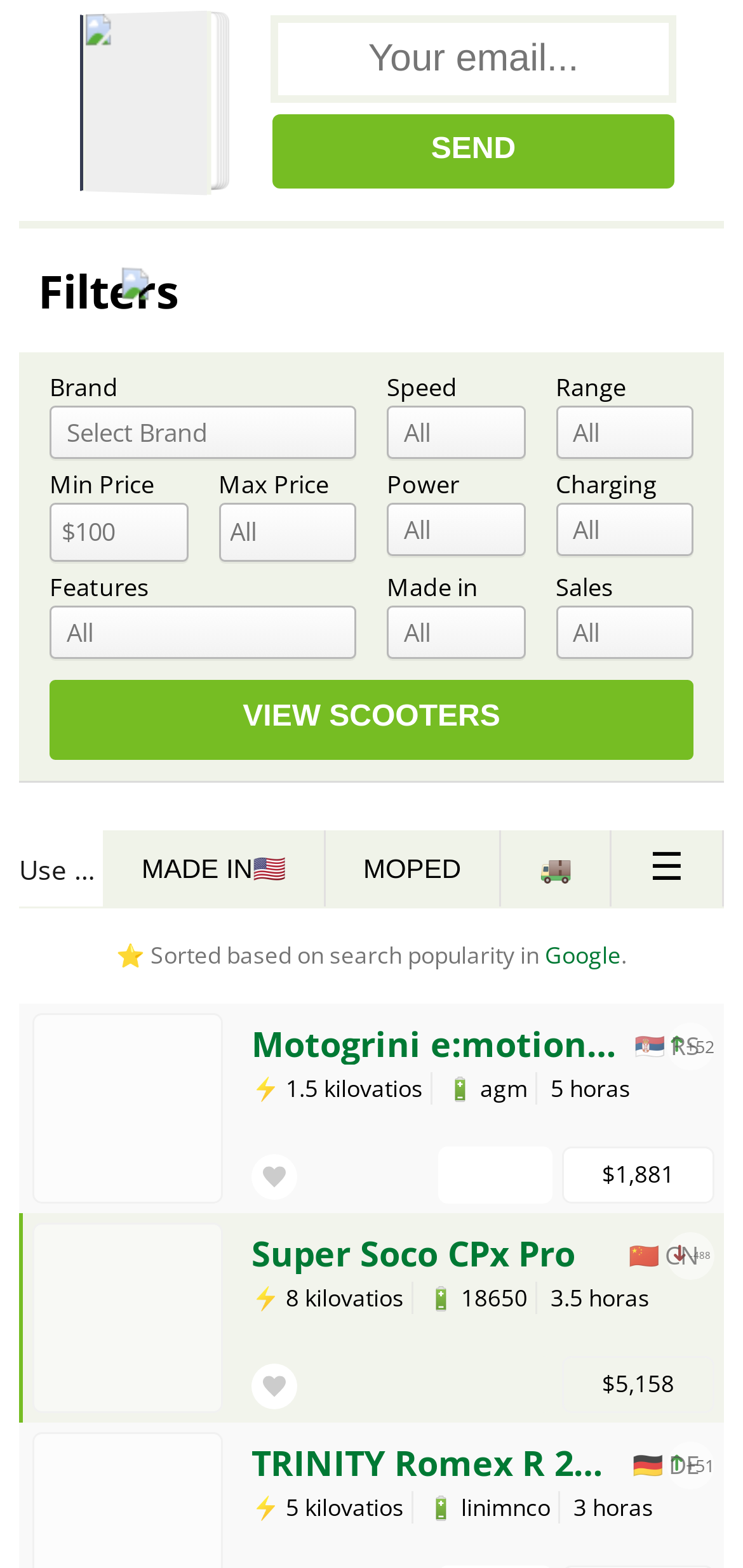Please provide the bounding box coordinates for the element that needs to be clicked to perform the following instruction: "Visit Facebook page". The coordinates should be given as four float numbers between 0 and 1, i.e., [left, top, right, bottom].

None